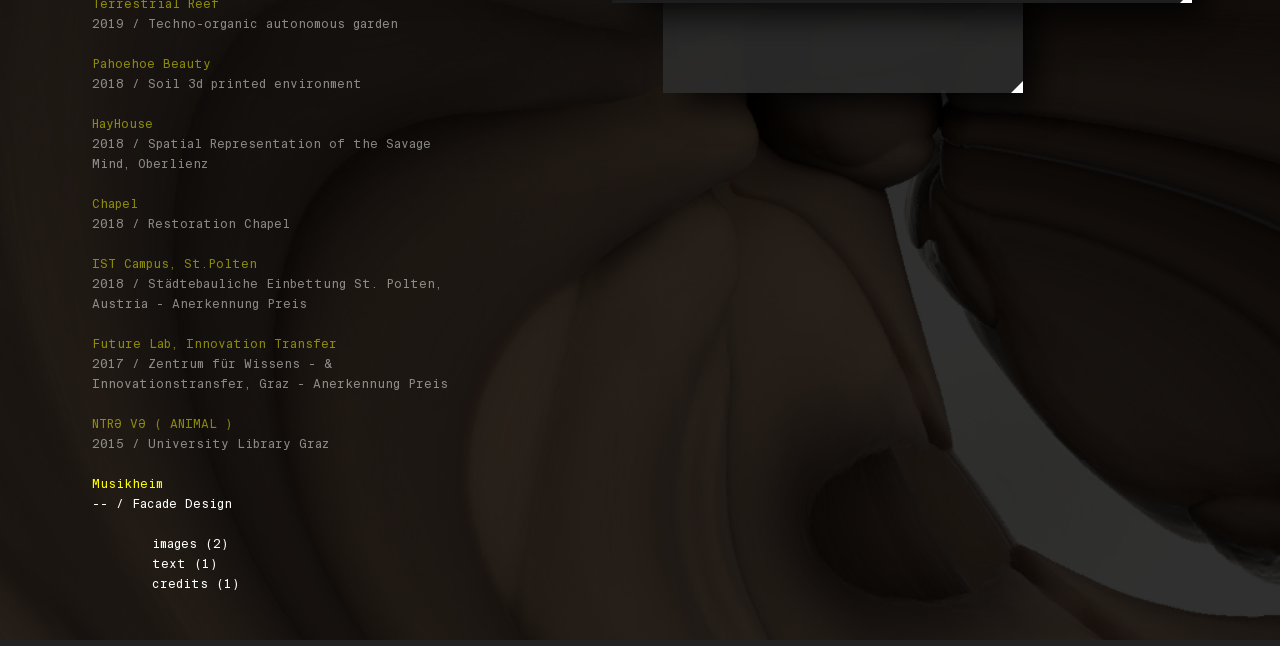Identify and provide the bounding box coordinates of the UI element described: "text (1)". The coordinates should be formatted as [left, top, right, bottom], with each number being a float between 0 and 1.

[0.119, 0.861, 0.17, 0.885]